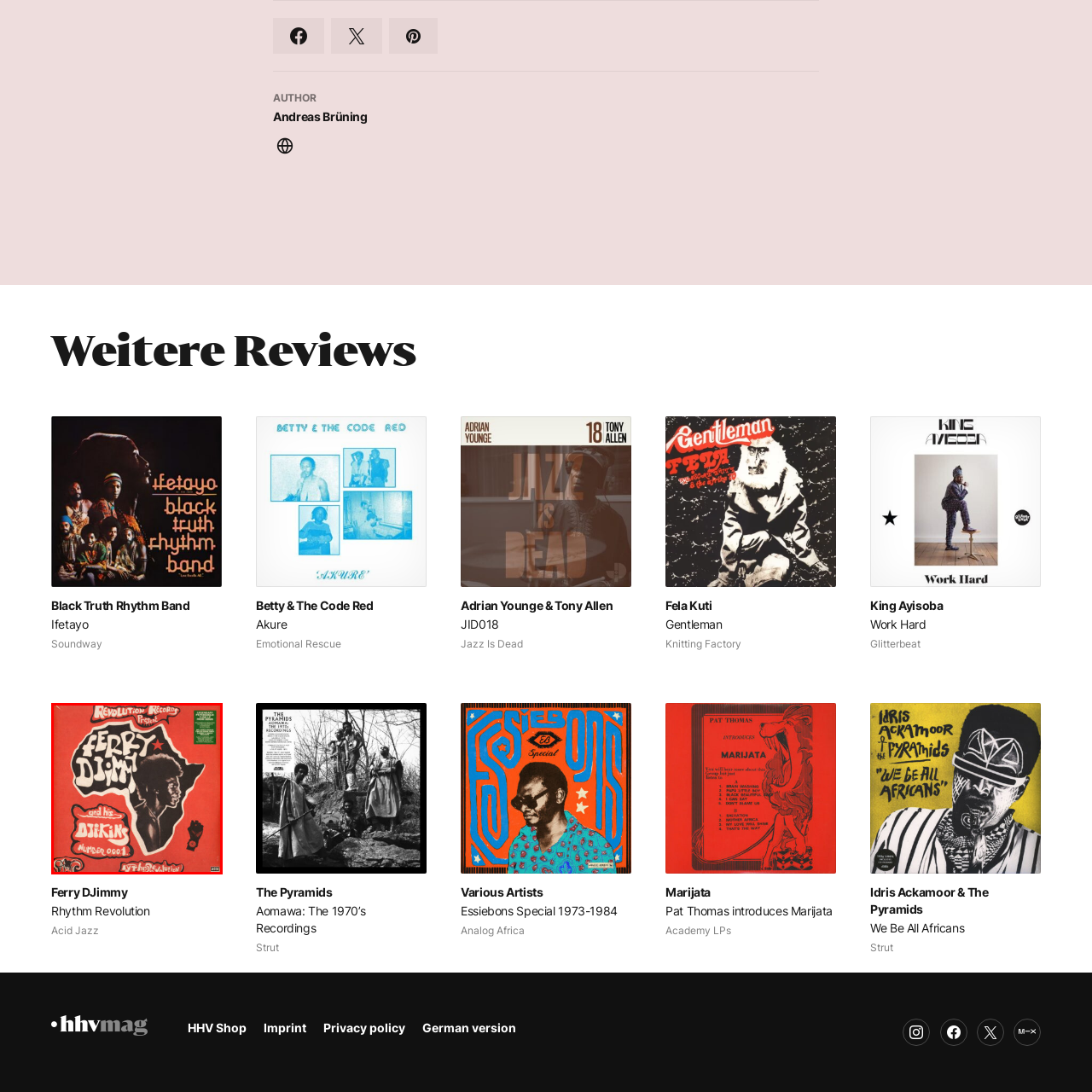Provide an in-depth caption for the image inside the red boundary.

This image features the album cover for "Rhythm Revolution" by Ferry DJimmy, presented by Revolution Records. The design prominently showcases a striking silhouette of Ferry DJimmy against a vibrant red background, framed by graphics that symbolize African heritage, including the outline of the African continent. The text on the album cover highlights Ferry DJimmy's name and his group, the Djikins, with an emphasis on the album's title, "Rhythm Revolution," suggesting a dynamic exploration of rhythm and musical innovation. The distinctive artwork and bold colors evoke a sense of cultural pride and artistic expression, characteristic of the genre. This album is numbered "Number 0001," indicating its significance as a foundational release in its catalog.